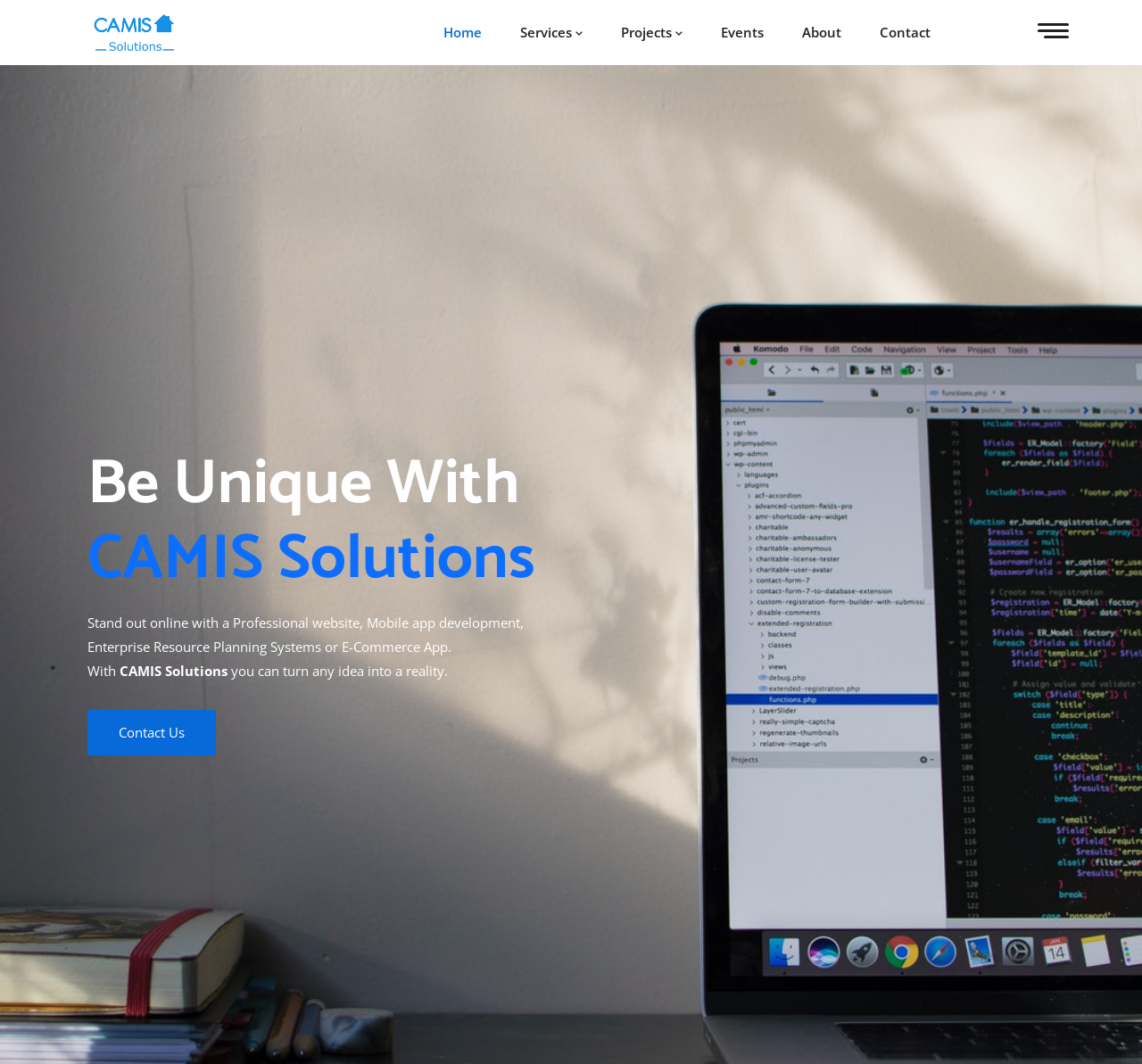Provide a thorough and detailed response to the question by examining the image: 
What is the purpose of CAMIS Solutions?

Based on the StaticText elements, I found that CAMIS Solutions provides services such as professional website development, mobile app development, enterprise resource planning systems, and e-commerce app development, which suggests that the purpose of CAMIS Solutions is to provide these services to its clients.